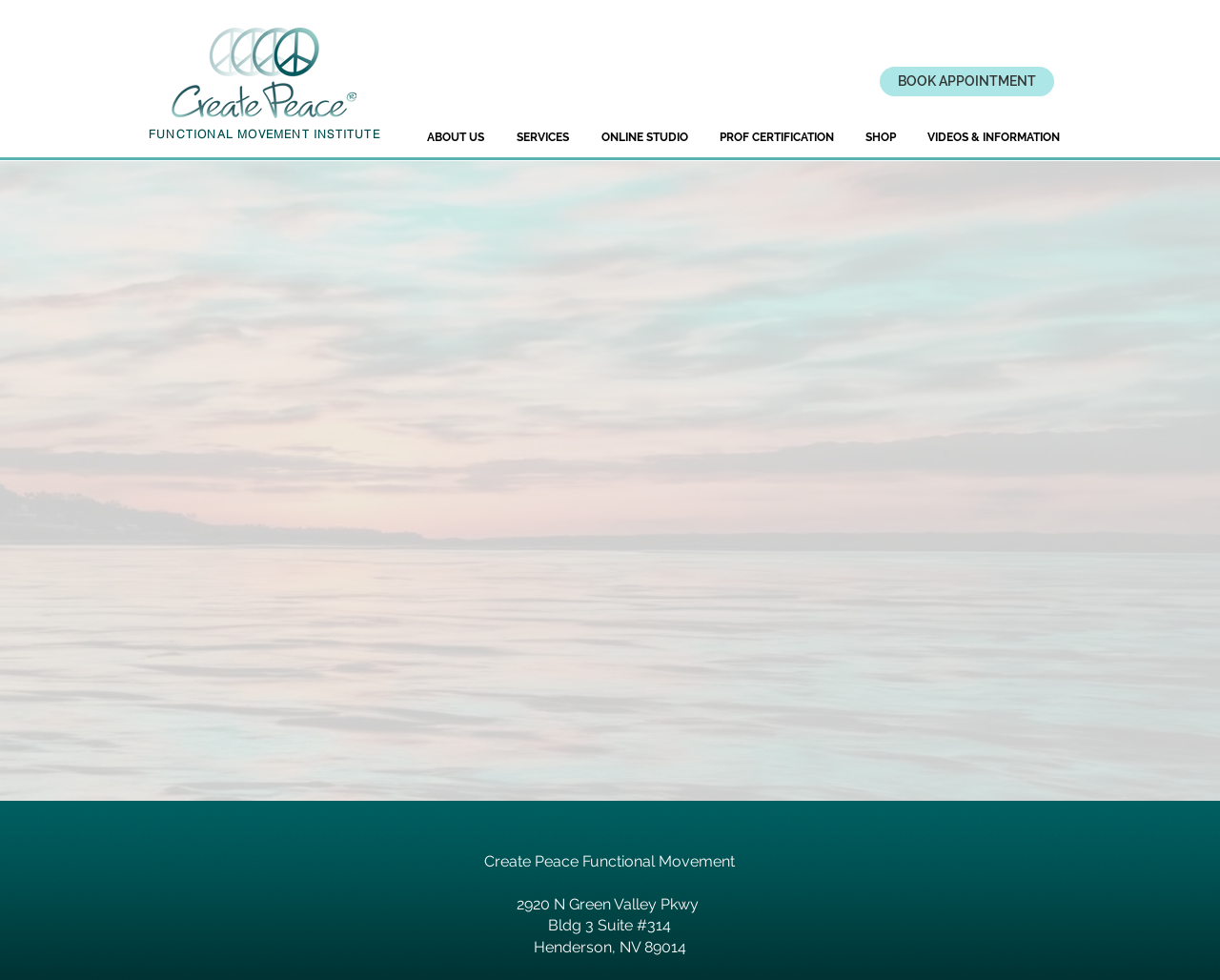What is the name of the institute?
Please describe in detail the information shown in the image to answer the question.

I found the answer by looking at the heading element on the webpage, which is 'FUNCTIONAL MOVEMENT INSTITUTE'. This is a prominent element on the page, indicating that it is the name of the institute.